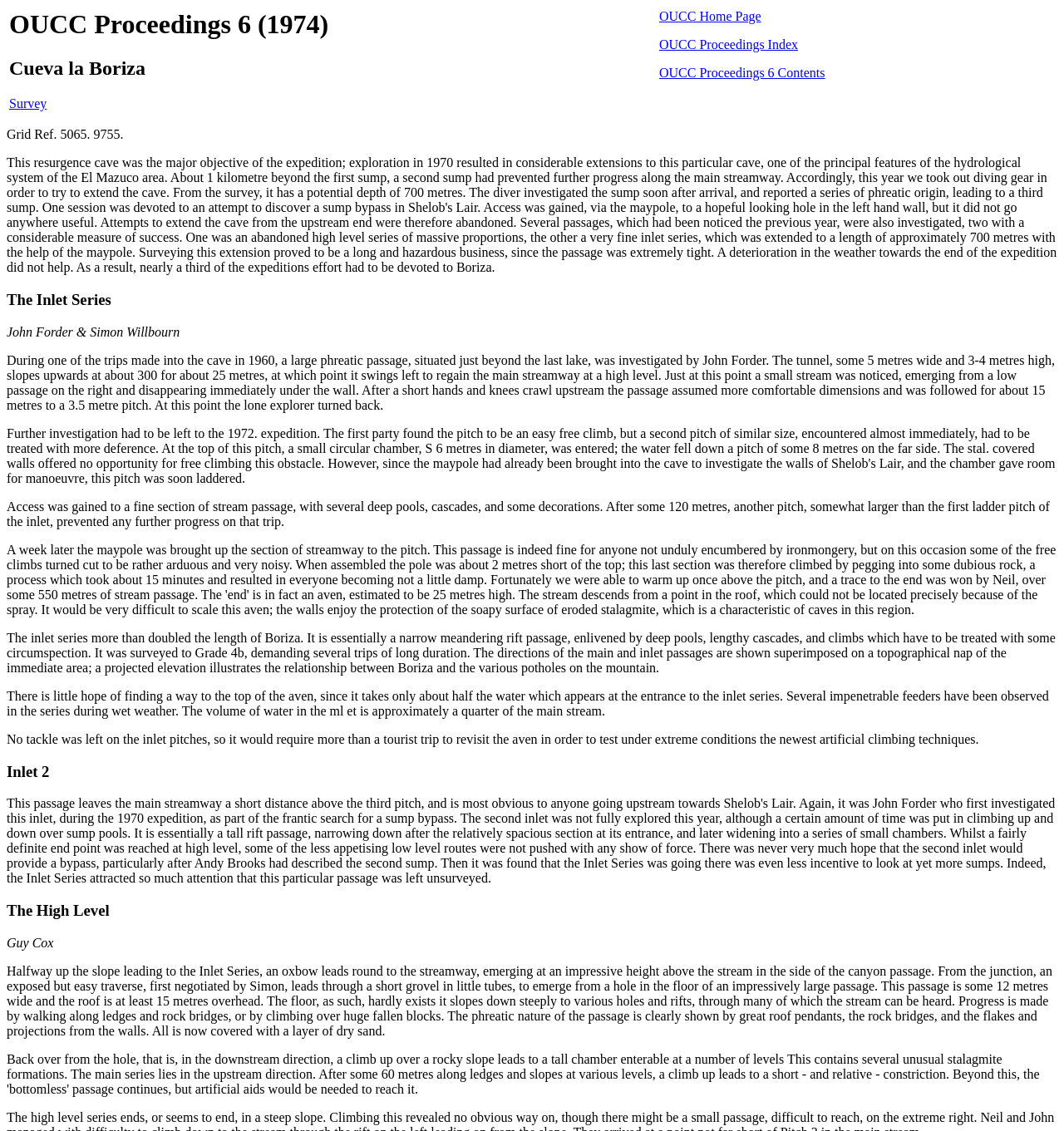Offer a detailed explanation of the webpage layout and contents.

The webpage appears to be a publication from the Oxford University Cave Club (OUCC) Proceedings, specifically Volume 6 from 1974. At the top, there is a header section with a title "OUCC Proceedings 6 (1974) Cueva la Boriza Survey" and a set of links to the OUCC Home Page, Proceedings Index, and Proceedings 6 Contents.

Below the header, there is a section with a grid reference "5065. 9755." followed by a heading "The Inlet Series". The main content of the page is a series of paragraphs describing a cave expedition, written by John Forder and Simon Willbourn. The text describes the exploration of a phreatic passage, including the discovery of a small stream, a 3.5-meter pitch, and a fine section of stream passage with deep pools, cascades, and decorations.

The text continues to describe the inlet series, which more than doubled the length of the cave, and its features, including narrow meandering rift passages, deep pools, and climbs. There are also mentions of surveys, topographical maps, and projected elevations.

Further down the page, there are headings "Inlet 2" and "The High Level", followed by more descriptive text about the cave, including an oxbow, an exposed traverse, and a large passage with impressive dimensions. The text is written in a formal and descriptive style, suggesting a scientific or academic publication.